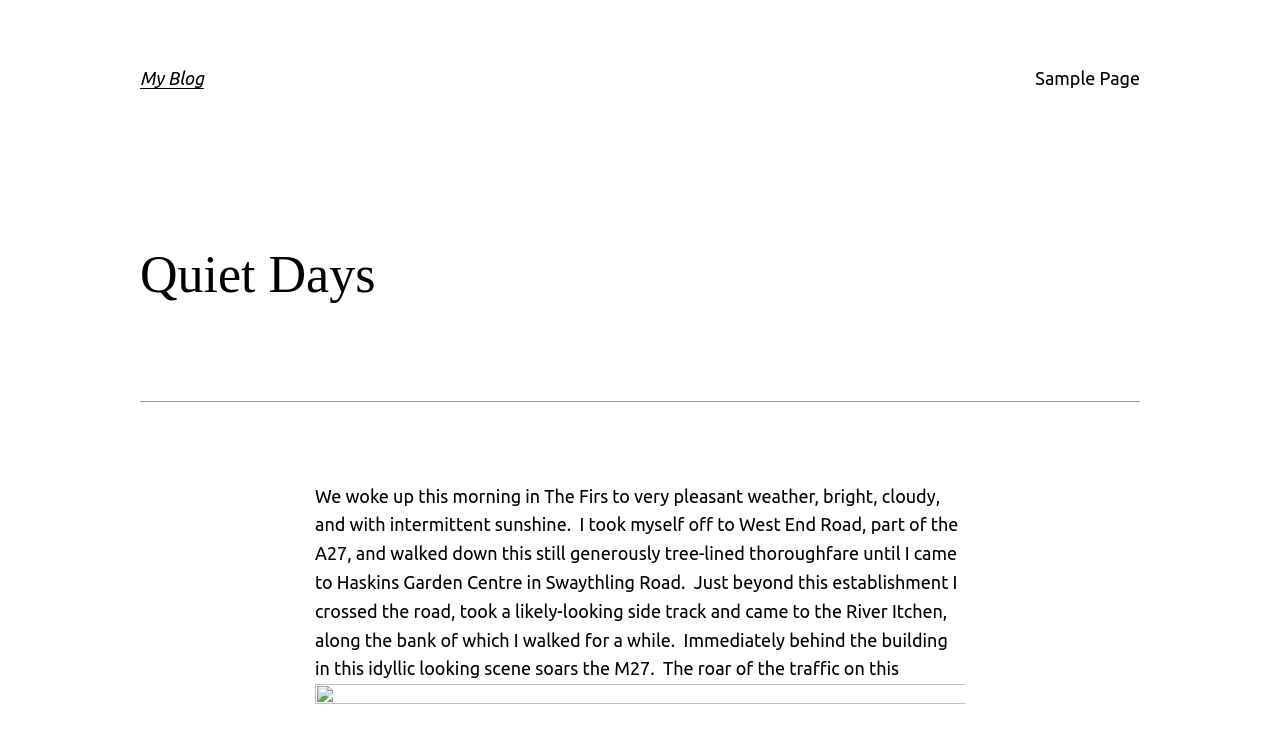Answer this question using a single word or a brief phrase:
What is the name of the blog?

Quiet Days